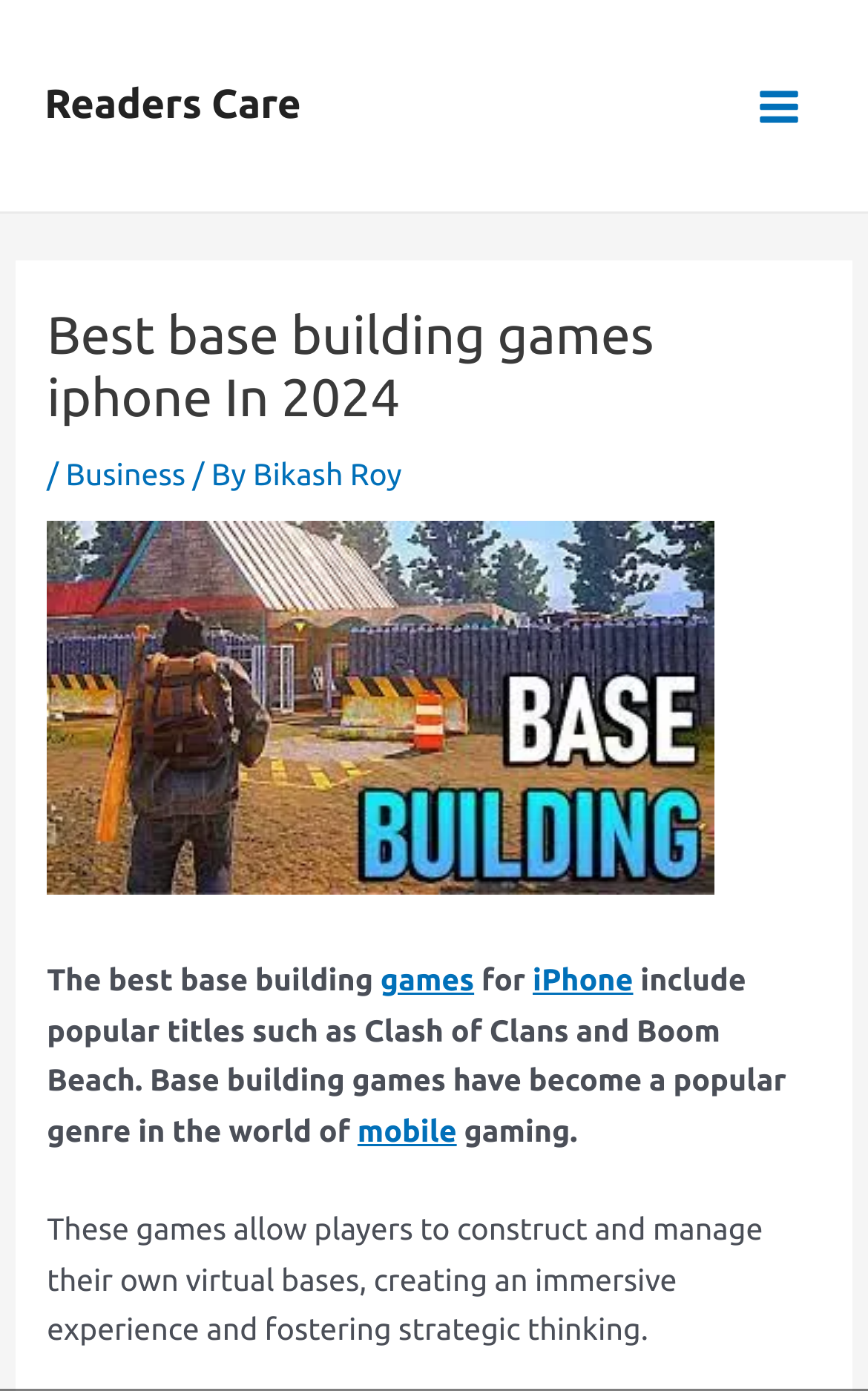What is a characteristic of base building games?
Using the information presented in the image, please offer a detailed response to the question.

One of the characteristics of base building games mentioned in the article is that they foster strategic thinking, as stated in the sentence 'These games allow players to construct and manage their own virtual bases, creating an immersive experience and fostering strategic thinking.'